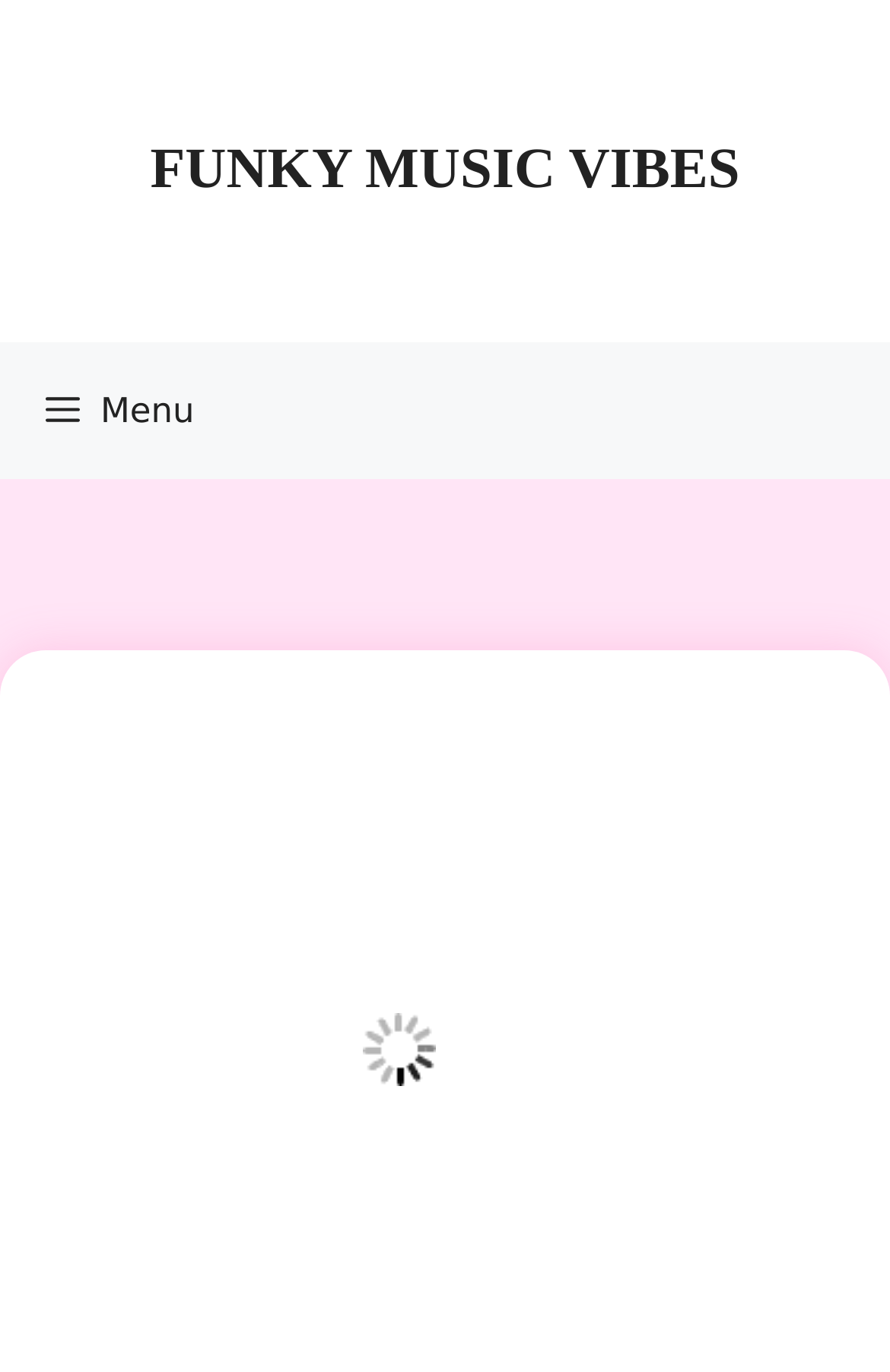Identify and extract the main heading from the webpage.

10 Unforgettable Highlights of Muse’s The 2nd Law Album